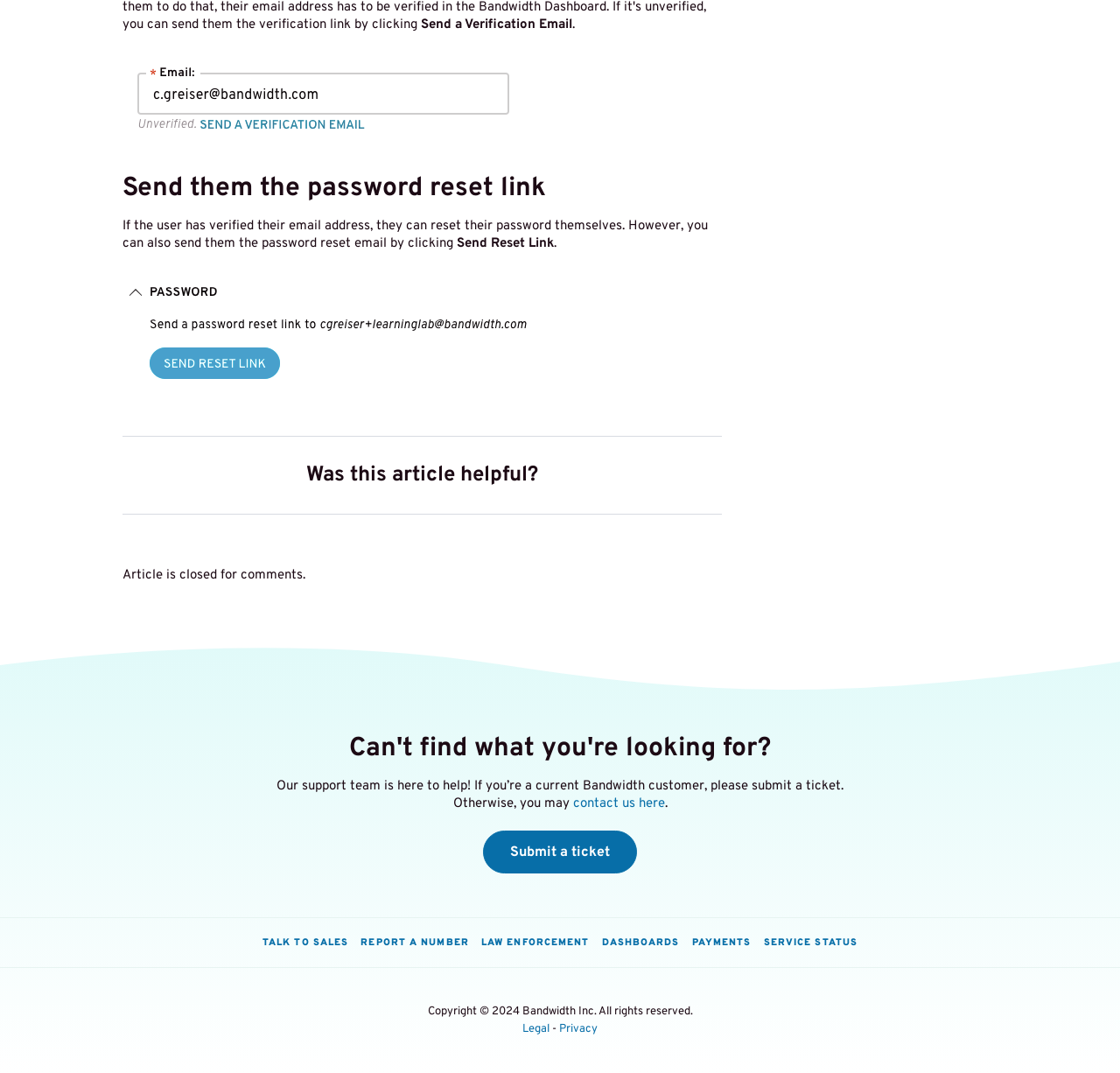Using the webpage screenshot, find the UI element described by Service Status. Provide the bounding box coordinates in the format (top-left x, top-left y, bottom-right x, bottom-right y), ensuring all values are floating point numbers between 0 and 1.

[0.682, 0.873, 0.766, 0.885]